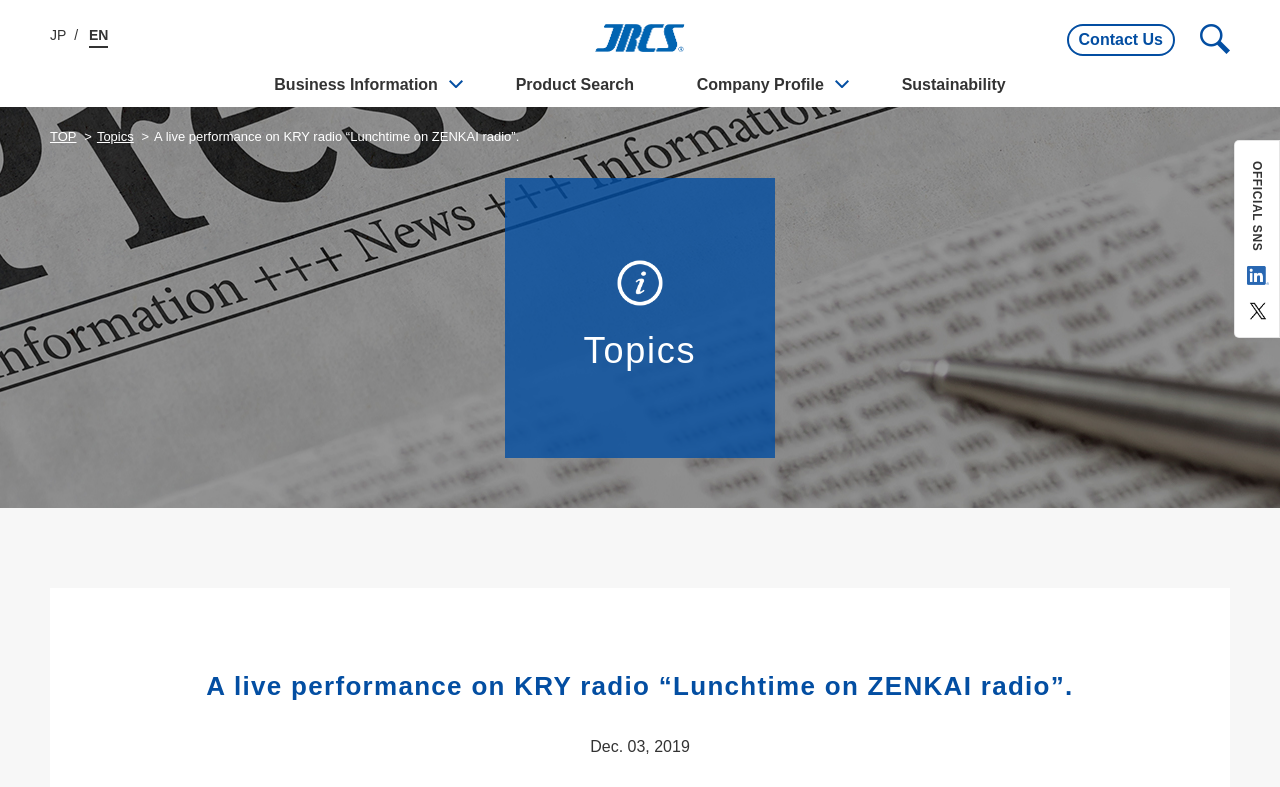What is the company name of the website?
Give a one-word or short-phrase answer derived from the screenshot.

JRCS Co.Ltd.